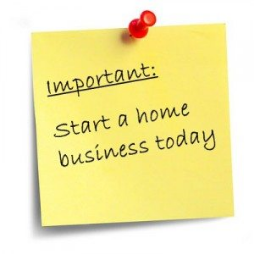Answer the following inquiry with a single word or phrase:
What is holding the sticky note in place?

A red pushpin